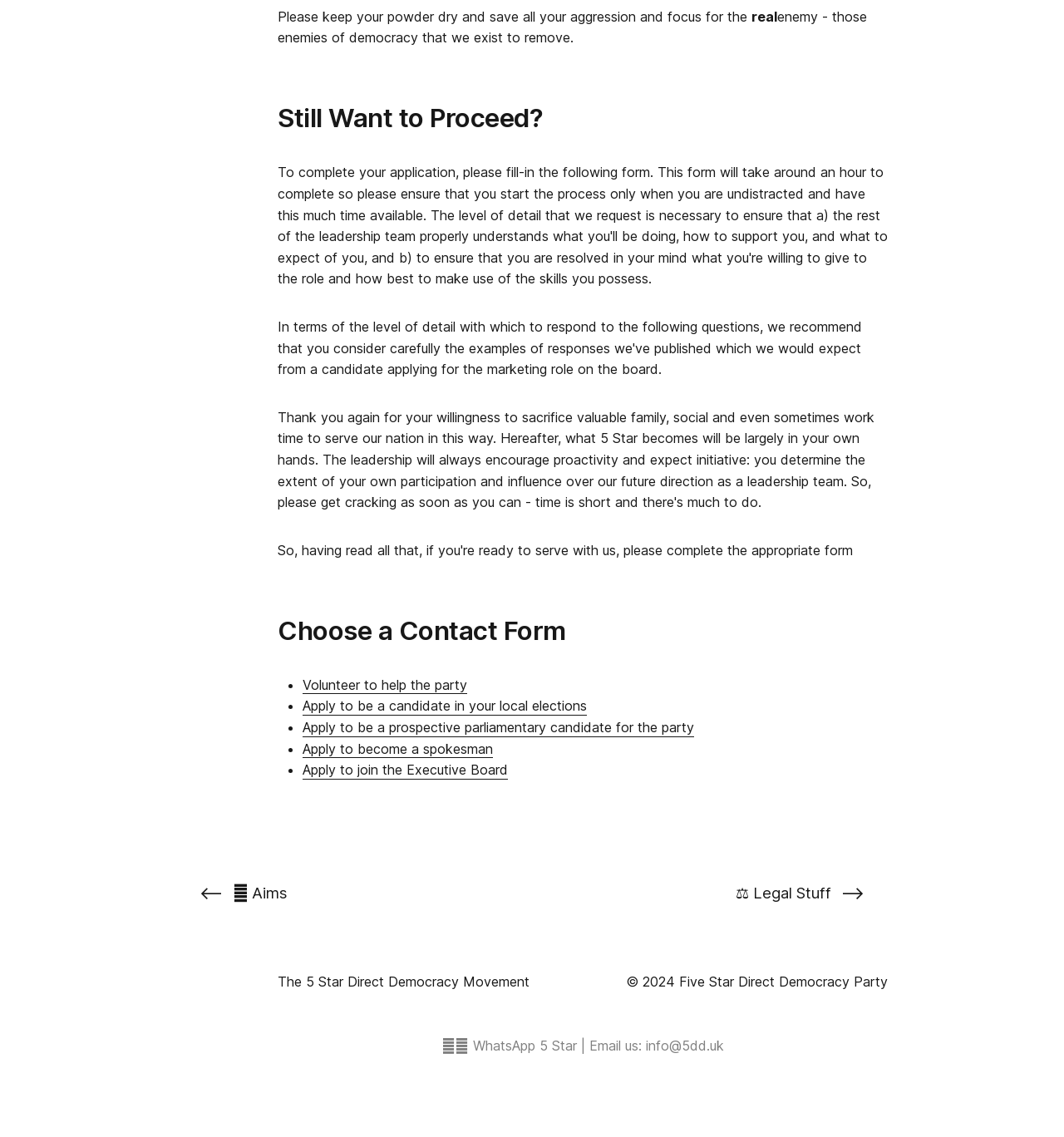Give a short answer to this question using one word or a phrase:
What is the country associated with the party?

United Kingdom